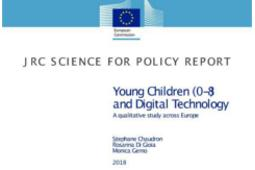Give a one-word or short-phrase answer to the following question: 
Who are the authors of the report?

Stéphane Chaudron, Rosanna Di Gioia, and Monica Gemo